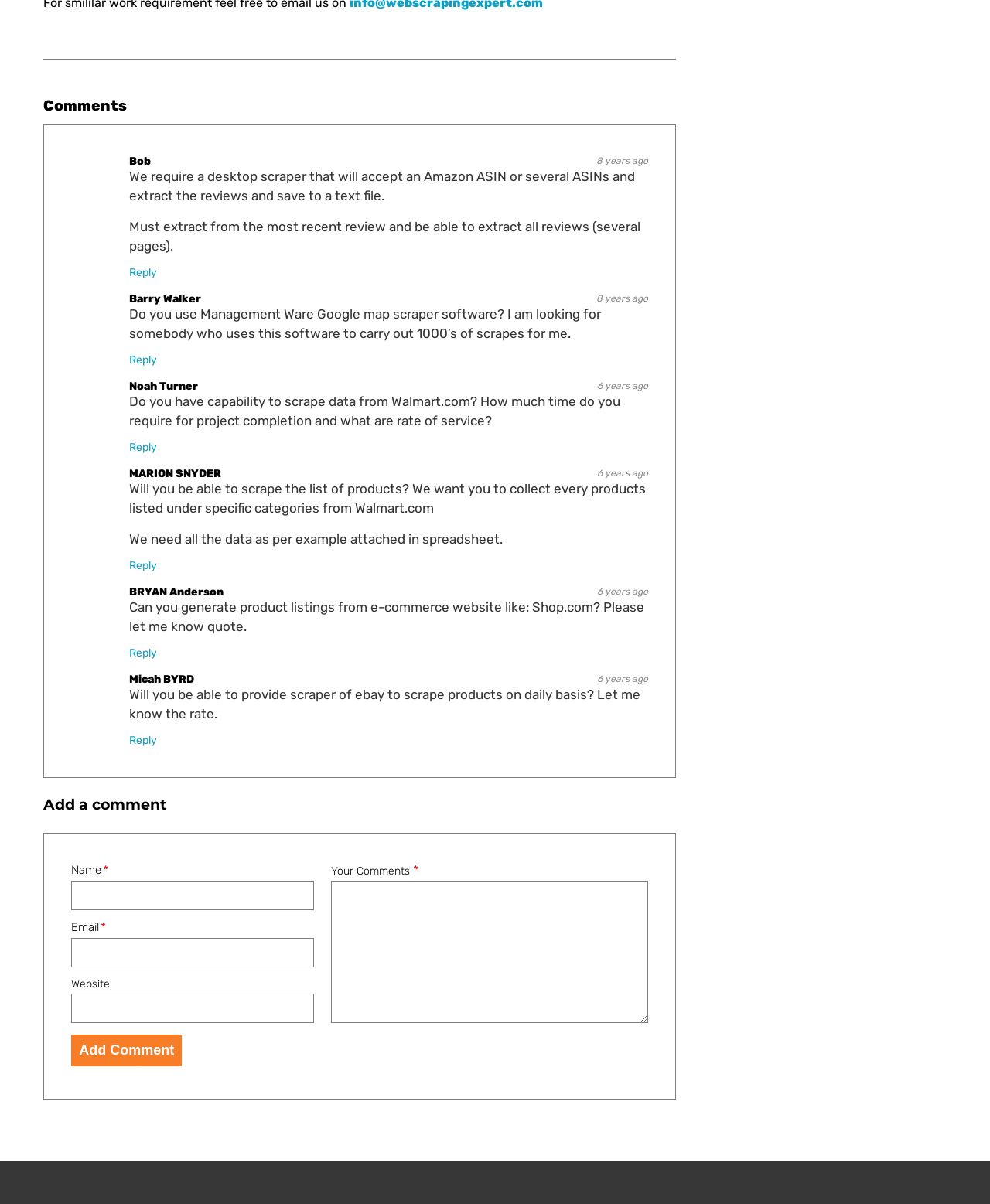Pinpoint the bounding box coordinates of the element to be clicked to execute the instruction: "Reply to Bob".

[0.13, 0.222, 0.159, 0.231]